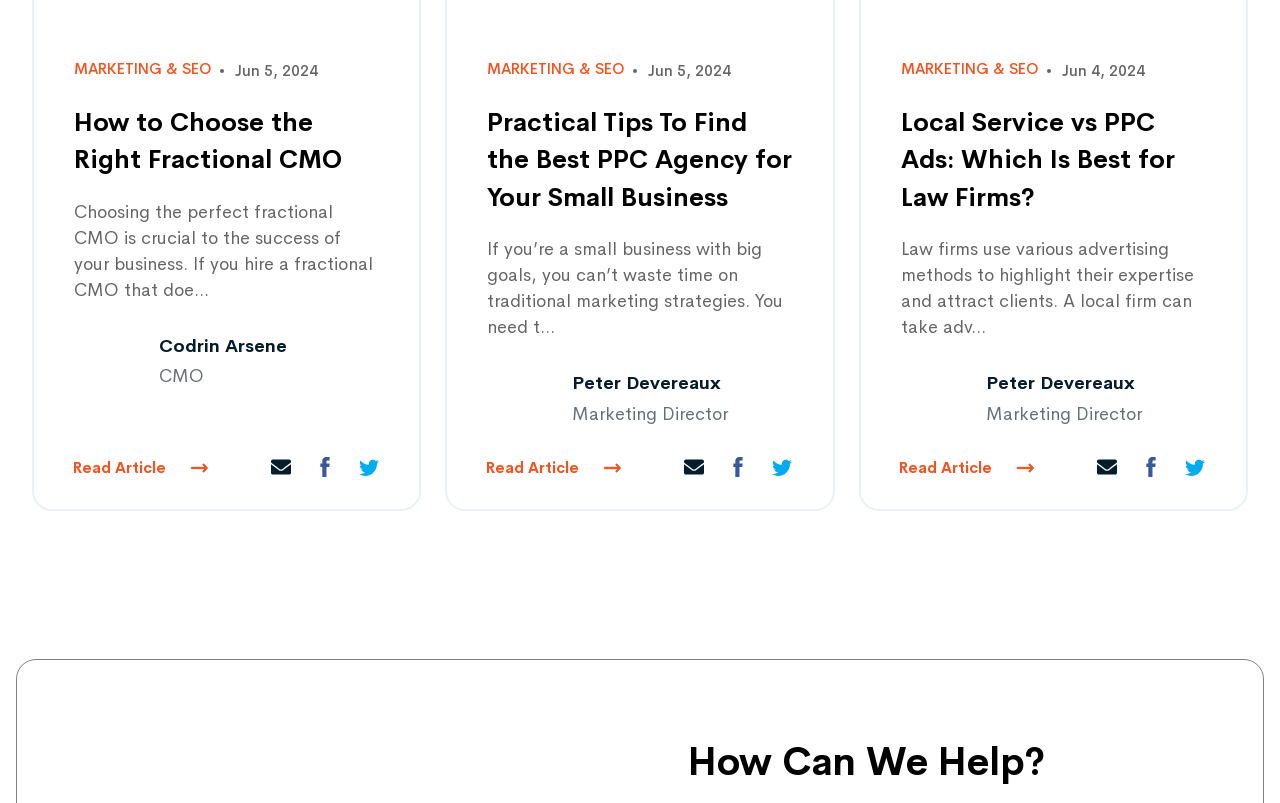Please locate the bounding box coordinates of the element that needs to be clicked to achieve the following instruction: "Read the article about 'Practical Tips To Find the Best PPC Agency for Your Small Business'". The coordinates should be four float numbers between 0 and 1, i.e., [left, top, right, bottom].

[0.38, 0.57, 0.485, 0.594]